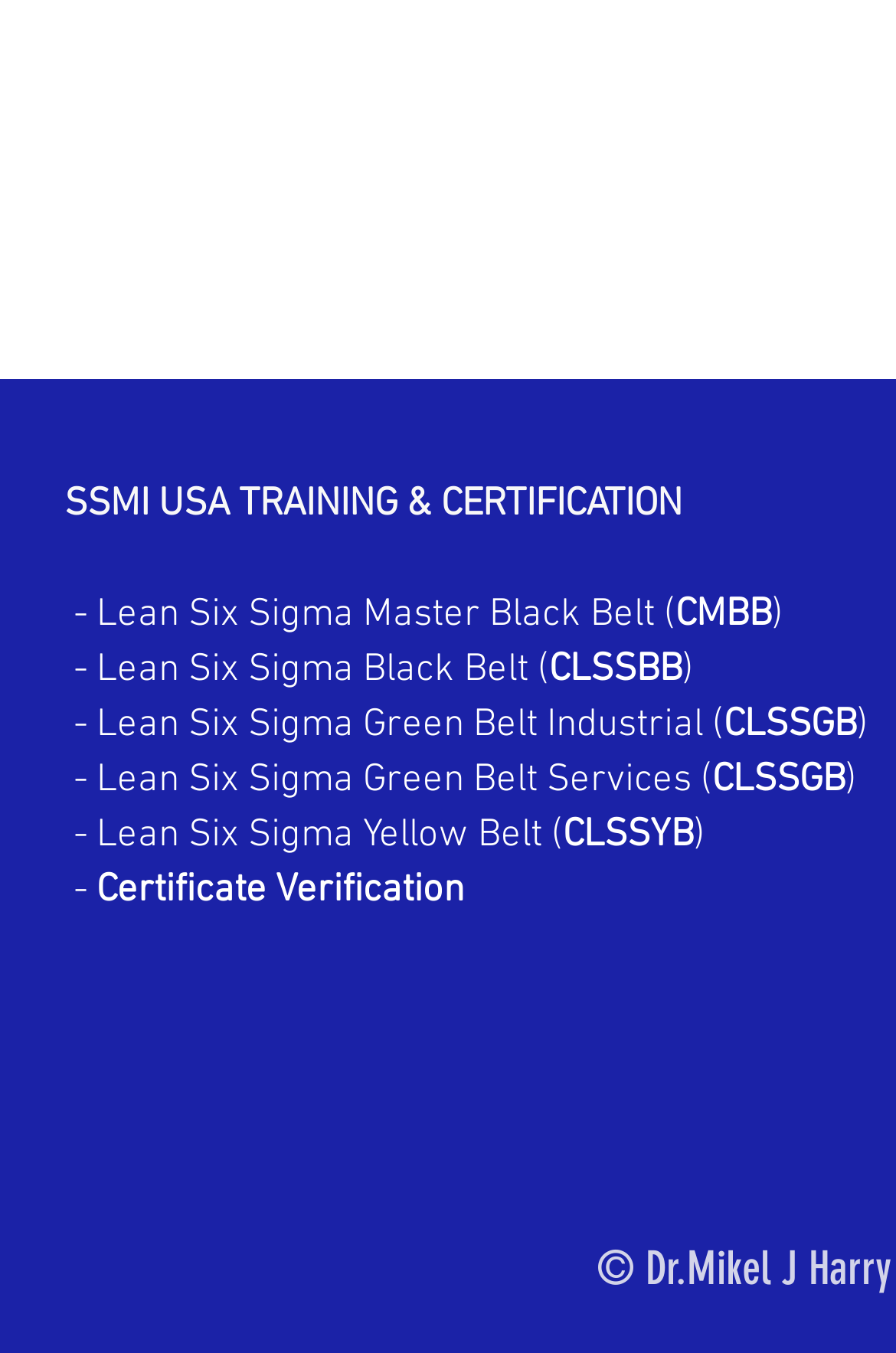Answer with a single word or phrase: 
What is the purpose of the 'Certificate Verification' link?

Verify certificates